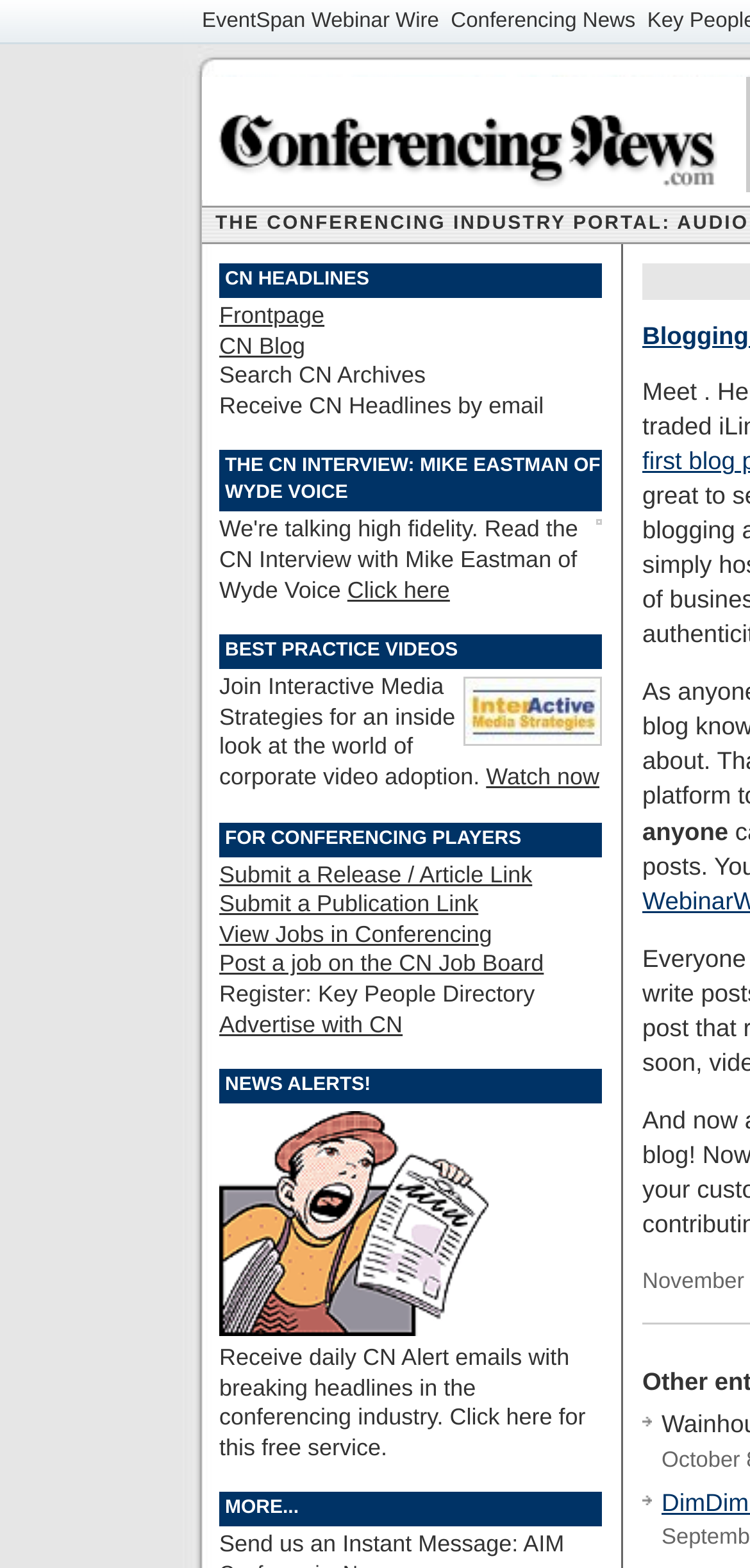Construct a thorough caption encompassing all aspects of the webpage.

The webpage is a portal for the conferencing industry, featuring news, articles, and resources related to audio, web, and video conferencing. 

At the top, there are two links, "Webinar Wire" and "Conferencing News", positioned side by side, taking up about half of the screen width. Below them, there is a wide link that spans almost the entire screen width. To the right of this link, there is a small image of "Wyde Voice".

The main content of the page is divided into several sections, each with a heading. The first section, "CN HEADLINES", contains three links: "Frontpage", "CN Blog", and "Search CN Archives", as well as a text "Receive CN Headlines by email". 

Below this section, there is an interview titled "THE CN INTERVIEW: MIKE EASTMAN OF WYDE VOICE", followed by a link "Click here". The next section, "BEST PRACTICE VIDEOS", features a text describing a video about corporate video adoption, along with a link "Watch now".

The following section, "FOR CONFERENCING PLAYERS", contains several links, including "Submit a Release / Article Link", "Submit a Publication Link", "View Jobs in Conferencing", "Post a job on the CN Job Board", and "Advertise with CN". There is also a text "Register: Key People Directory".

The "NEWS ALERTS!" section features an image and a text describing a free service to receive daily CN Alert emails with breaking headlines in the conferencing industry. 

Finally, the "MORE..." section contains a text "Send us an Instant Message: AIM" and two separate texts "Meet" and "anyone" positioned at the bottom right of the screen.